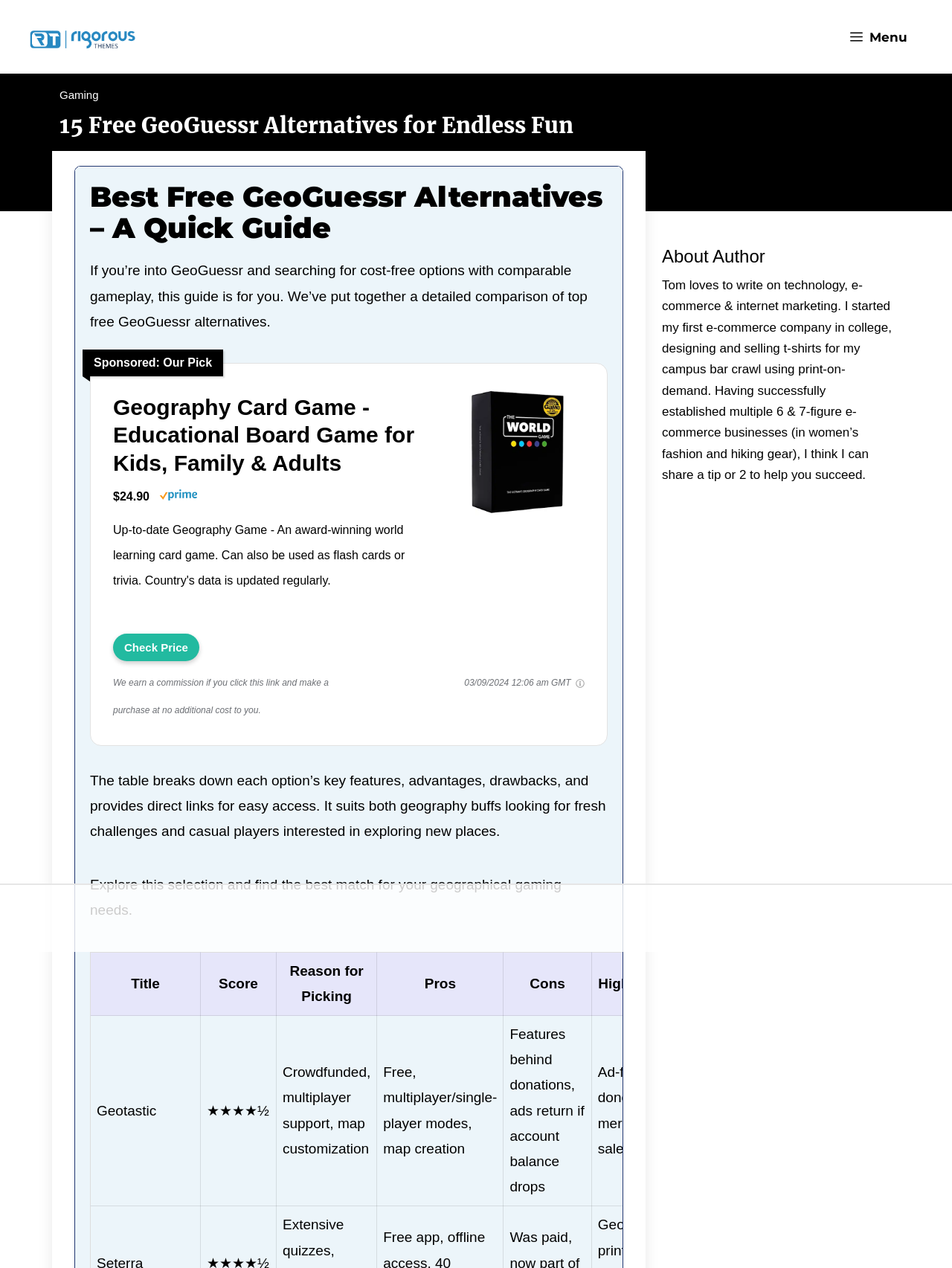Examine the image carefully and respond to the question with a detailed answer: 
What is the name of the best GeoGuessr free alternative?

The webpage provides a list of 15 free GeoGuessr alternatives, and according to the table, Geotastic is considered the best option.